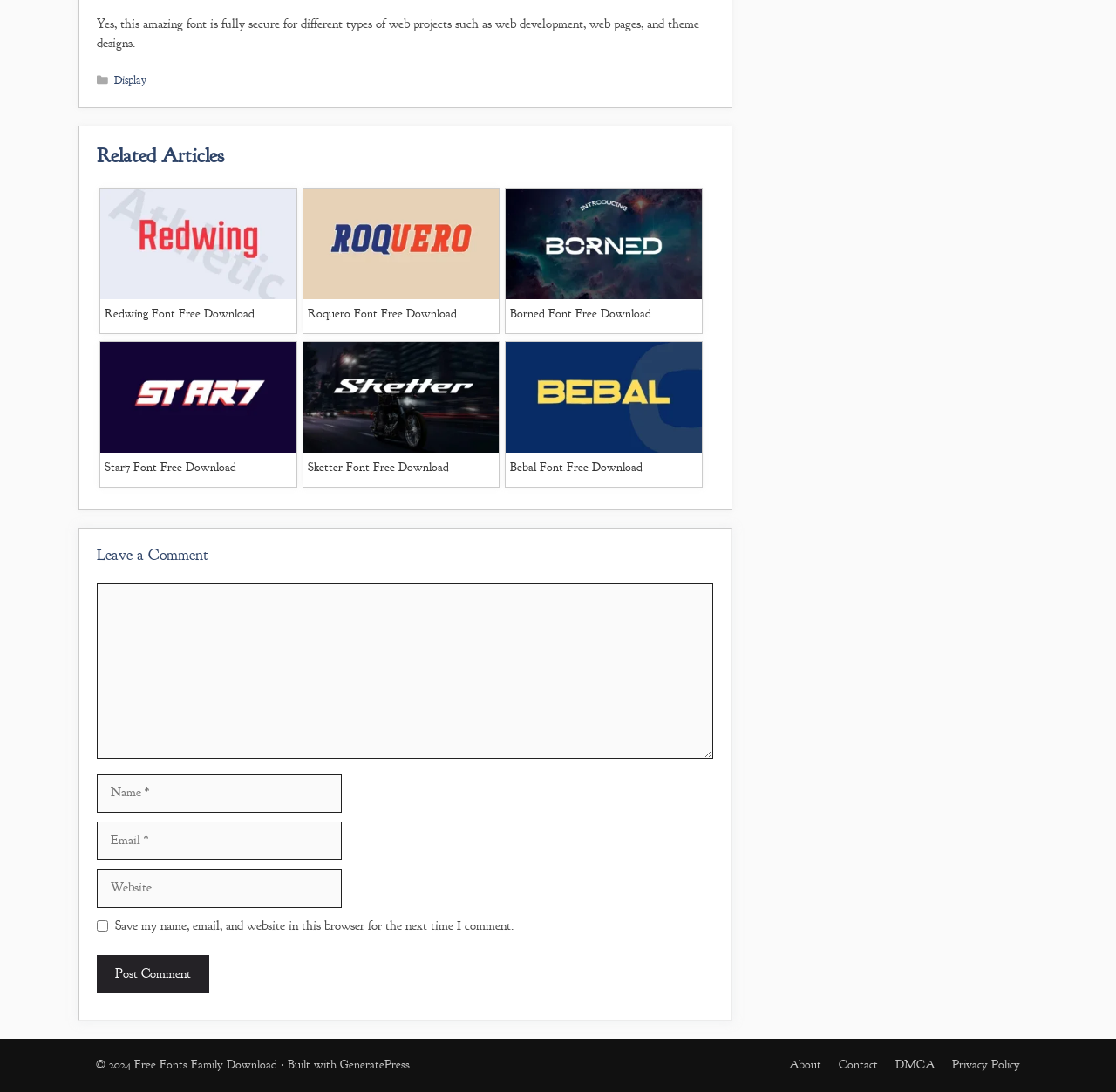What is required to leave a comment?
Examine the image and give a concise answer in one word or a short phrase.

Name, Email, Comment